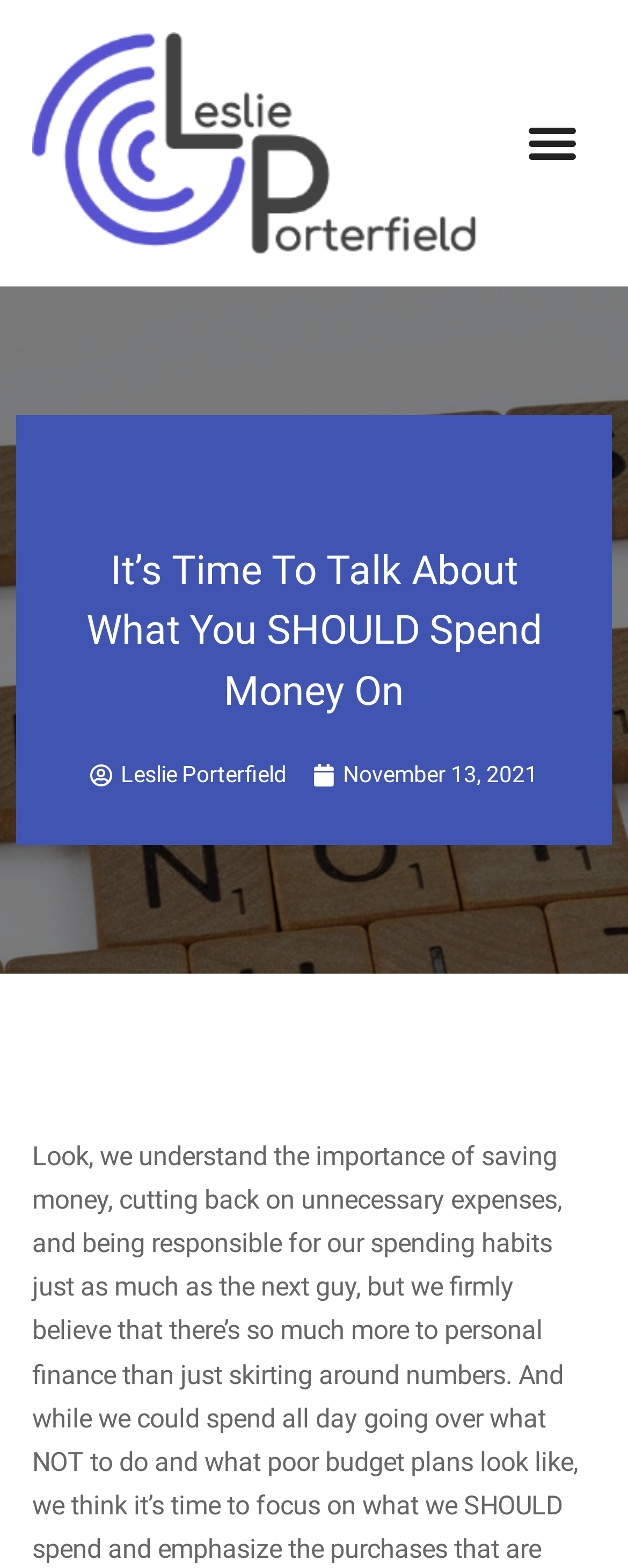Give a one-word or short phrase answer to the question: 
What is the topic of the main heading?

What to spend money on